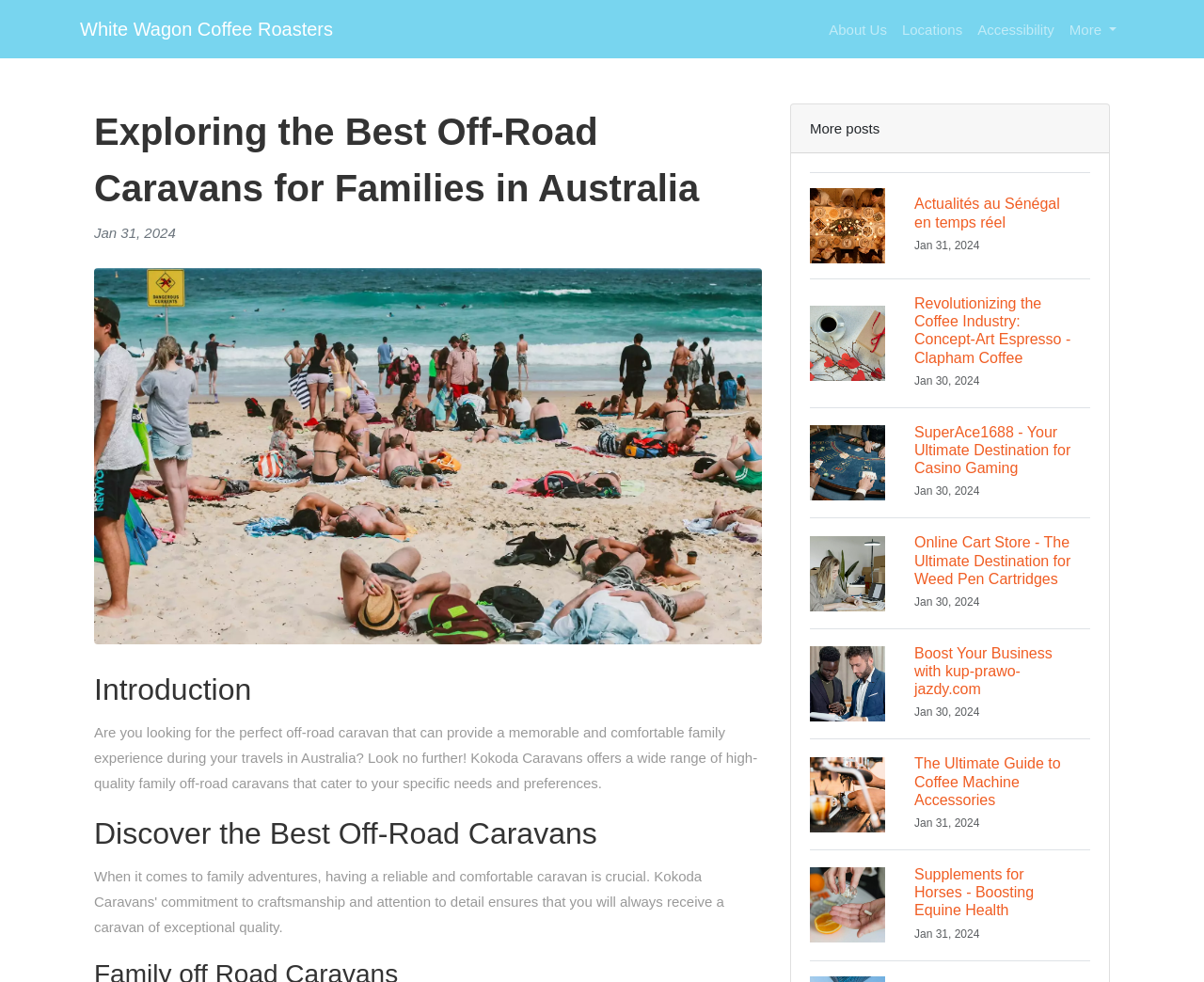Generate a thorough caption that explains the contents of the webpage.

The webpage is about exploring the best off-road caravans for families in Australia. At the top, there are several links to other websites, including "White Wagon Coffee Roasters", "About Us", "Locations", and "Accessibility". Next to these links, there is a "More" button.

Below the links, there is a header section with a title "Exploring the Best Off-Road Caravans for Families in Australia" and a date "Jan 31, 2024". To the right of the title, there is a figure with an image.

The main content of the webpage is divided into sections. The first section is an introduction, which discusses the importance of finding the perfect off-road caravan for a comfortable family experience in Australia. The introduction is followed by a section titled "Discover the Best Off-Road Caravans", which likely provides information about the different caravan options available.

On the right side of the webpage, there are several links to other articles, each with an image and a heading. These articles appear to be unrelated to off-road caravans and cover a range of topics, including coffee, casino gaming, and horse supplements. There are five articles in total, each with a date "Jan 30, 2024" or "Jan 31, 2024".